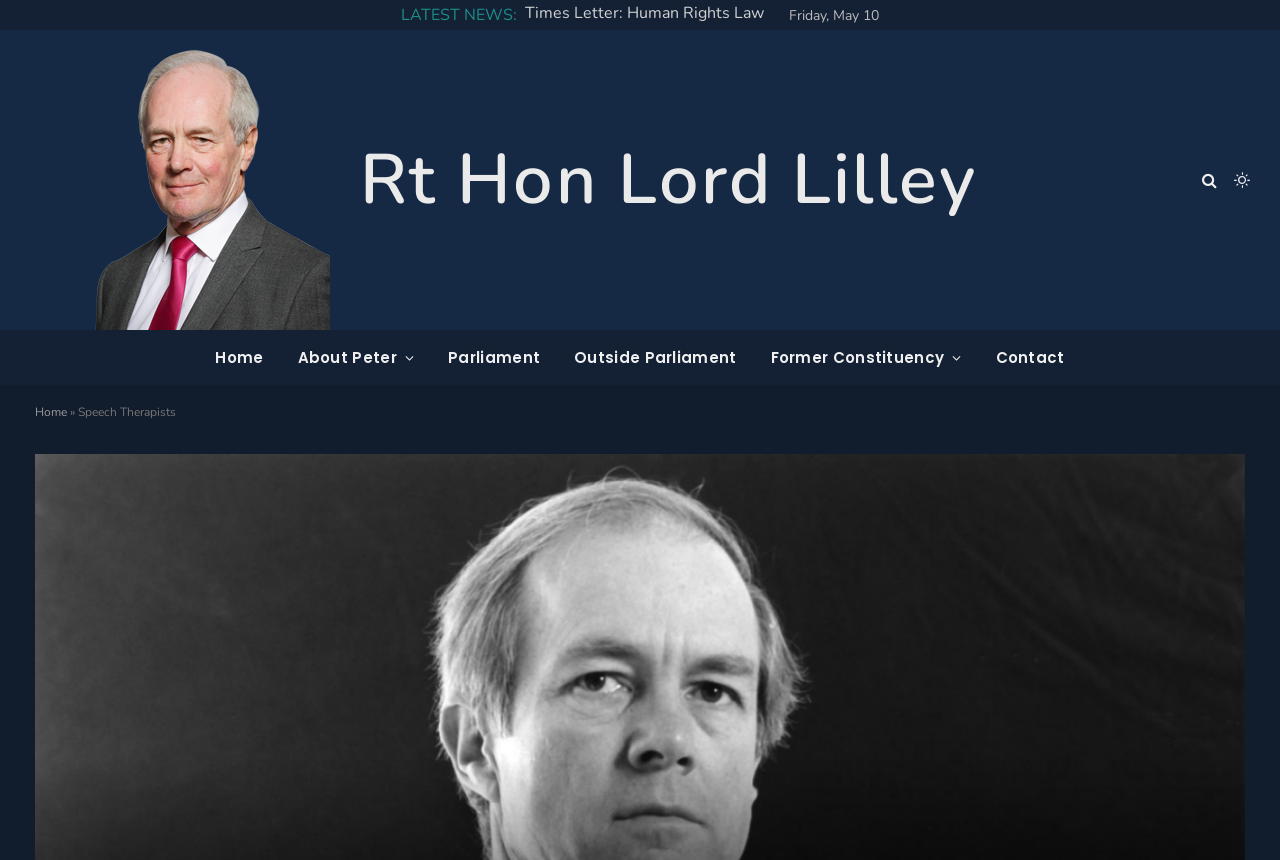From the webpage screenshot, predict the bounding box coordinates (top-left x, top-left y, bottom-right x, bottom-right y) for the UI element described here: title="Rt Hon Lord Lilley"

[0.023, 0.035, 0.258, 0.384]